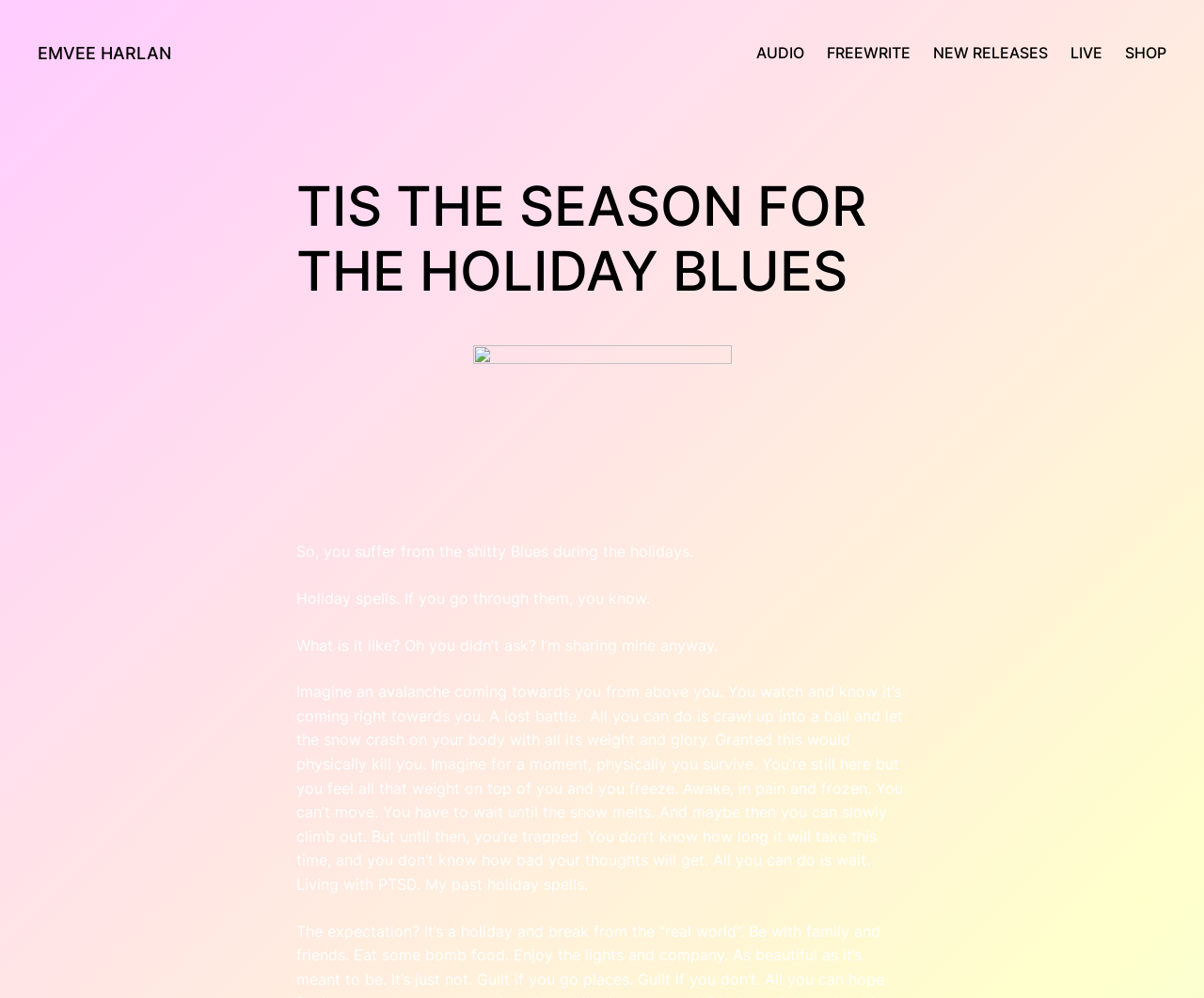What is the author's condition?
Please use the image to provide an in-depth answer to the question.

The author mentions that they are living with PTSD, which is a condition that affects them during the holidays, causing them to feel overwhelmed and trapped.